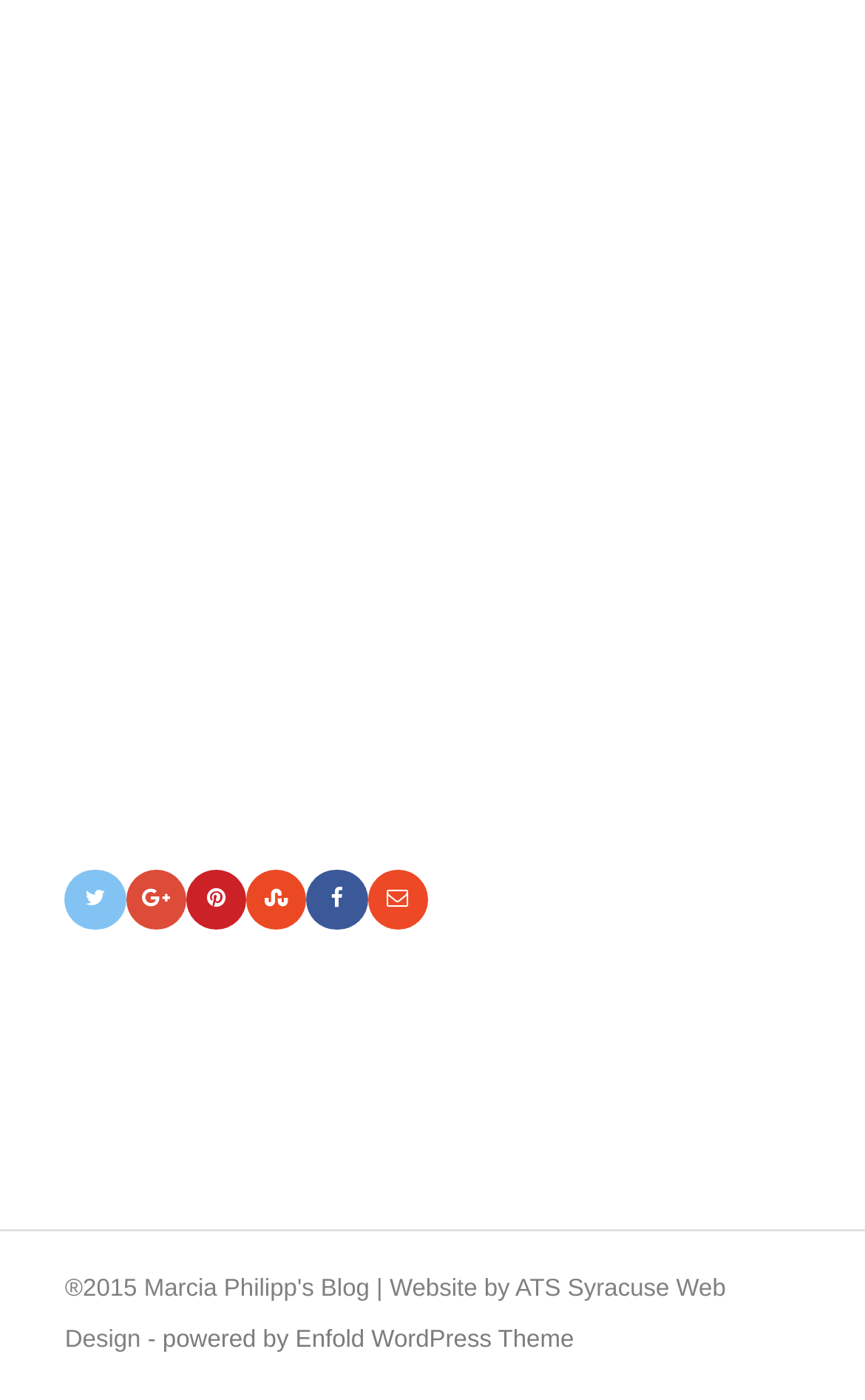What is the symbol on the top left? Observe the screenshot and provide a one-word or short phrase answer.

uf099